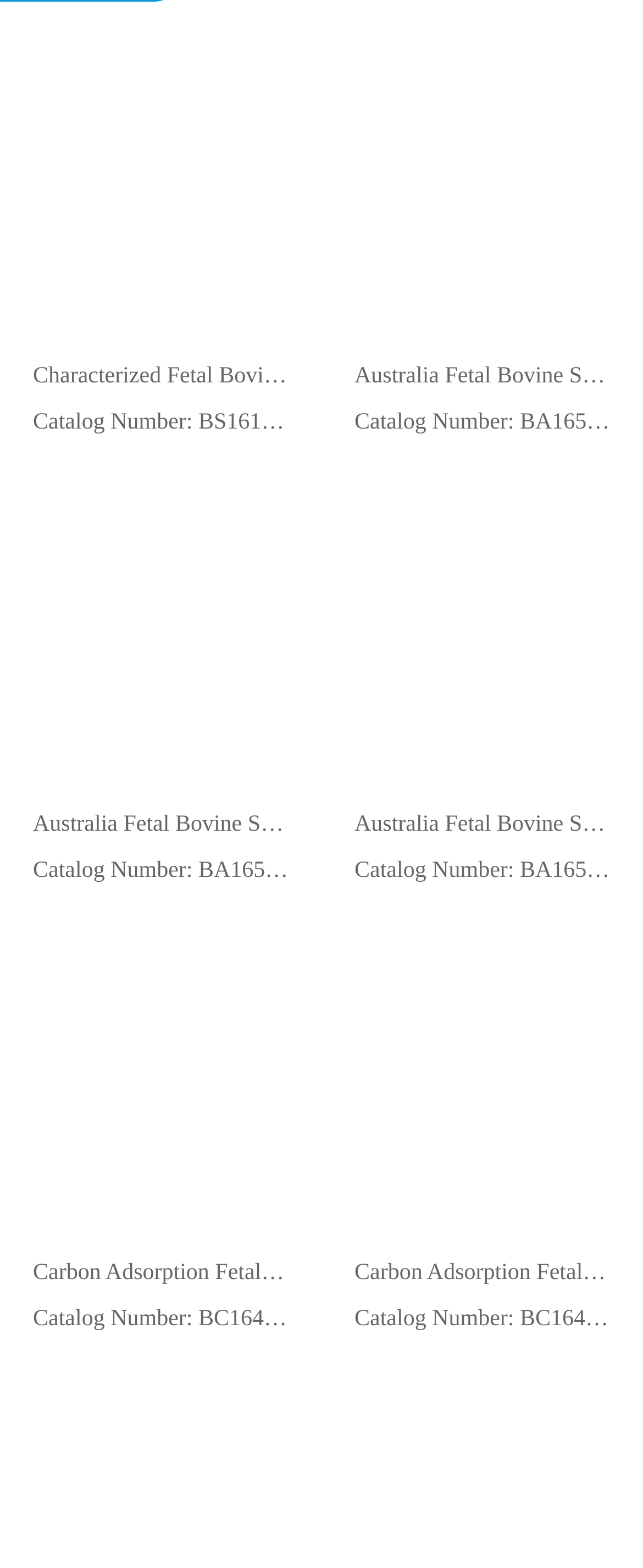How many products are listed on this page?
Refer to the image and give a detailed response to the question.

I counted the number of links and corresponding catalog numbers on the page, and there are 9 products listed.